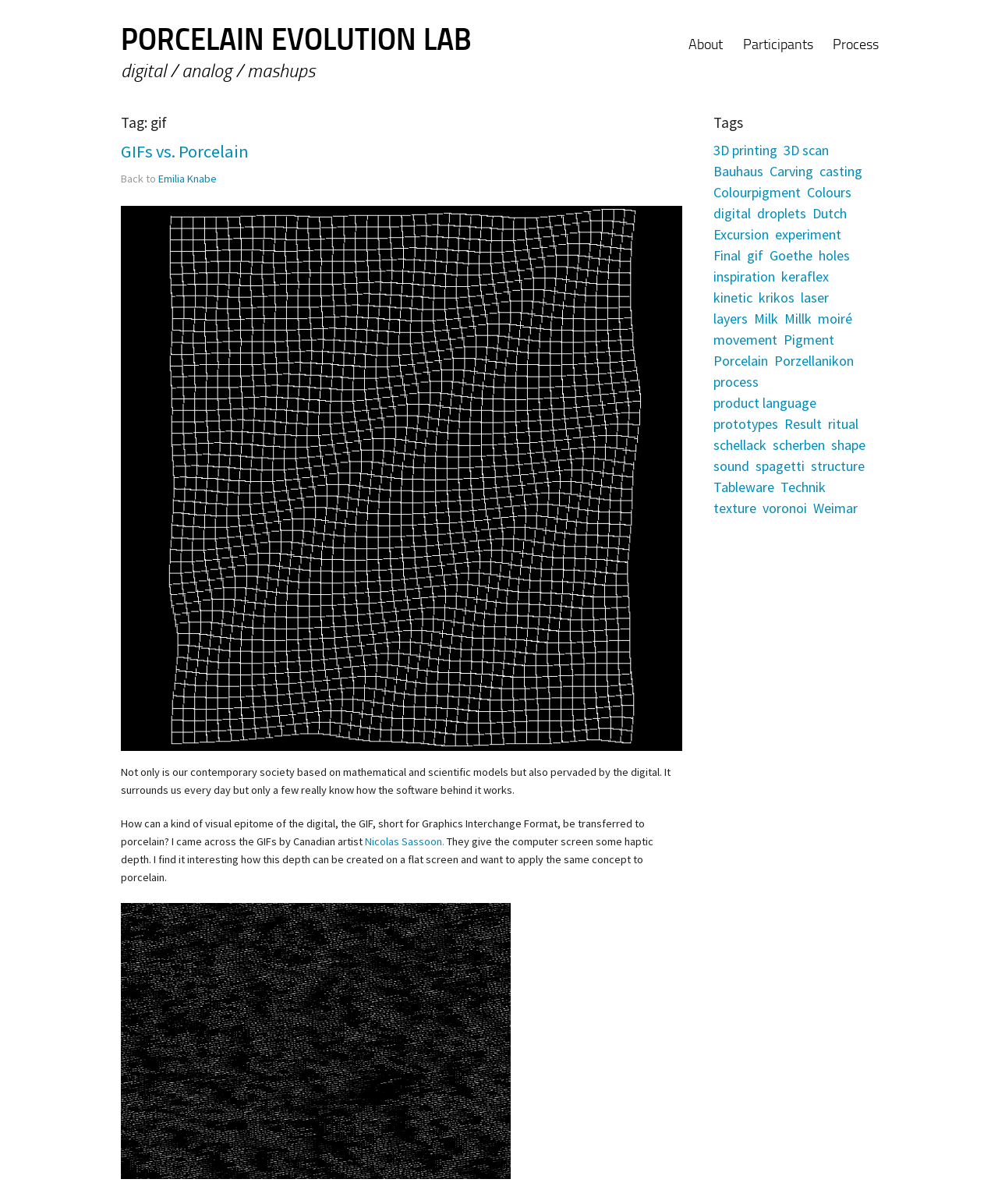Based on the image, provide a detailed response to the question:
What is the topic of the GIFs mentioned on the webpage?

The topic of the GIFs can be inferred from the text on the webpage, which mentions 'How can a kind of visual epitome of the digital, the GIF, short for Graphics Interchange Format, be transferred to porcelain?'.